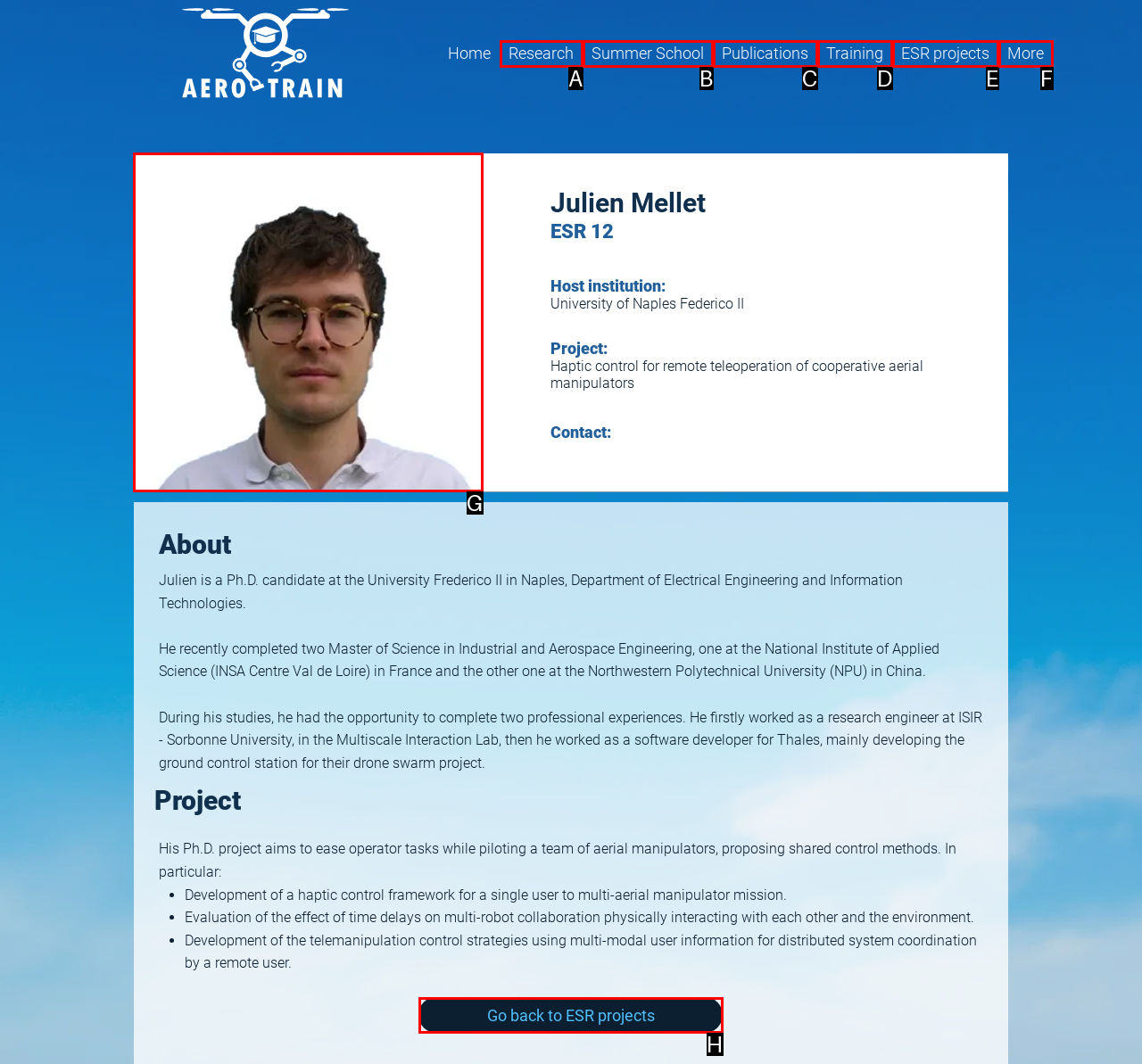Select the letter of the option that should be clicked to achieve the specified task: View Julien's personal picture. Respond with just the letter.

G